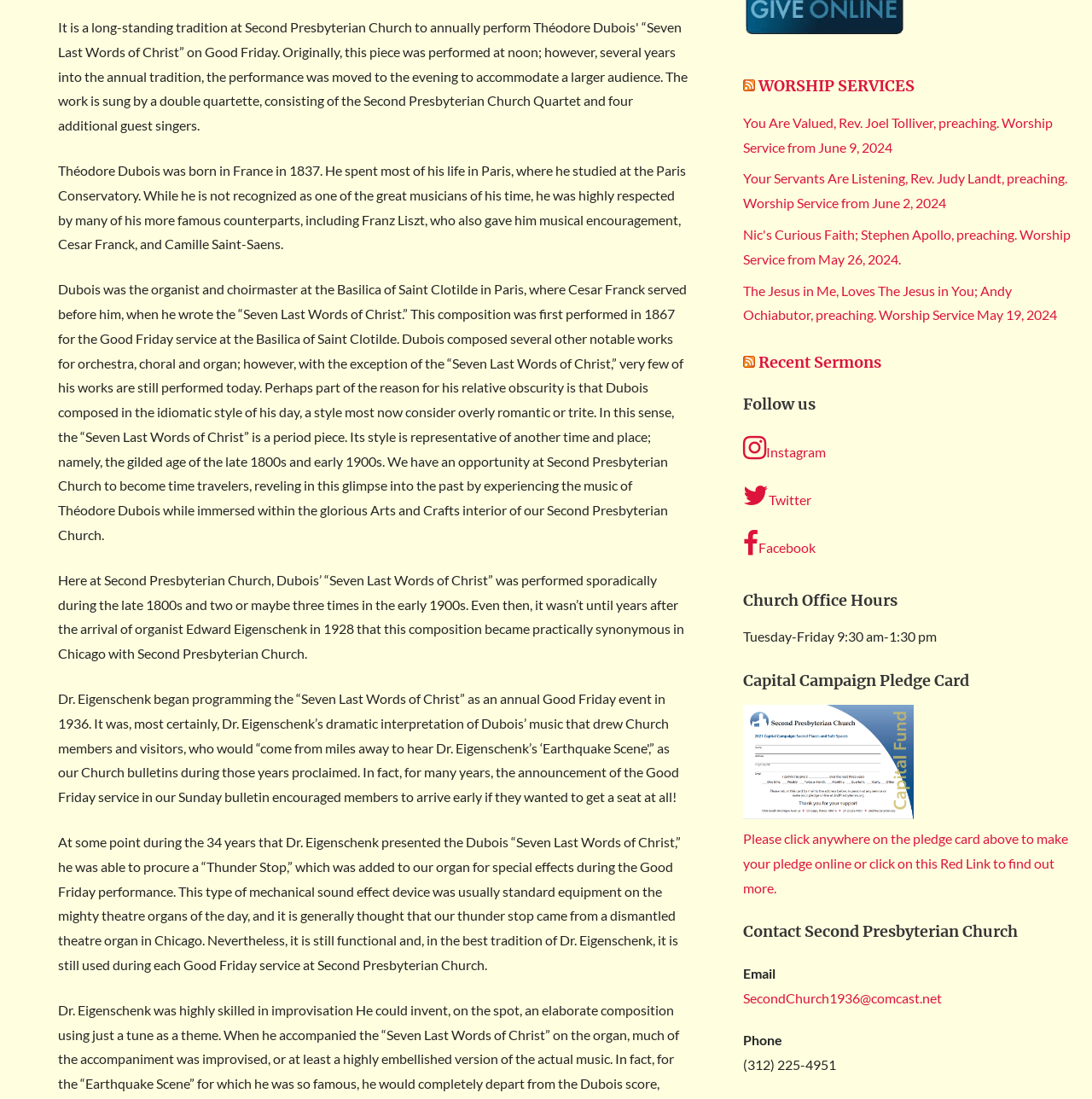Identify the bounding box of the UI element that matches this description: "SecondChurch1936@comcast.net".

[0.681, 0.901, 0.863, 0.915]